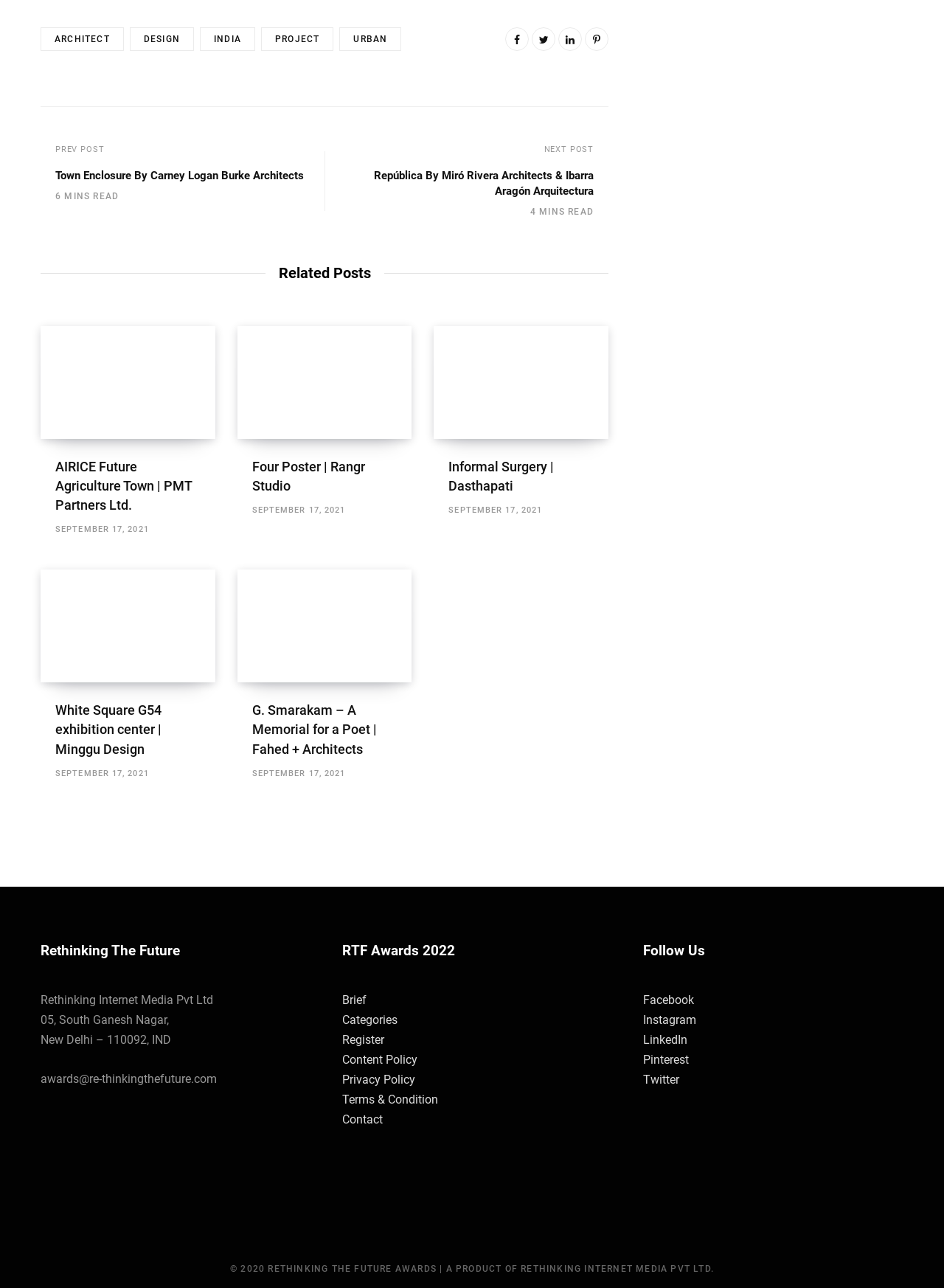What is the purpose of the RTF Awards 2022?
Using the details shown in the screenshot, provide a comprehensive answer to the question.

I couldn't find any information on the webpage that explicitly states the purpose of the RTF Awards 2022. The webpage only provides links to 'Brief', 'Categories', 'Register', and other related information, but it doesn't mention the purpose of the awards.